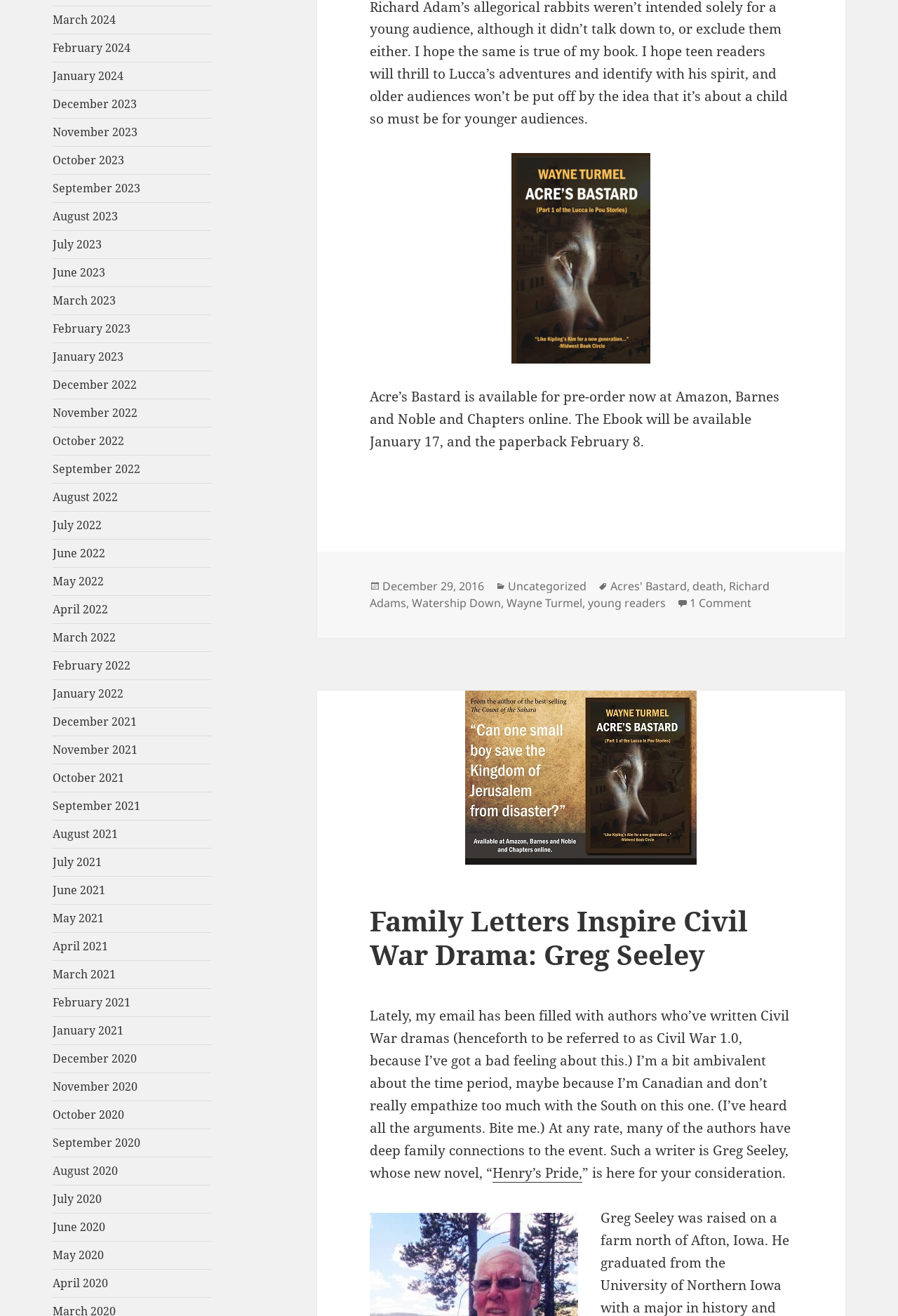Please provide a one-word or phrase answer to the question: 
What is the name of the author mentioned in the second paragraph?

Greg Seeley